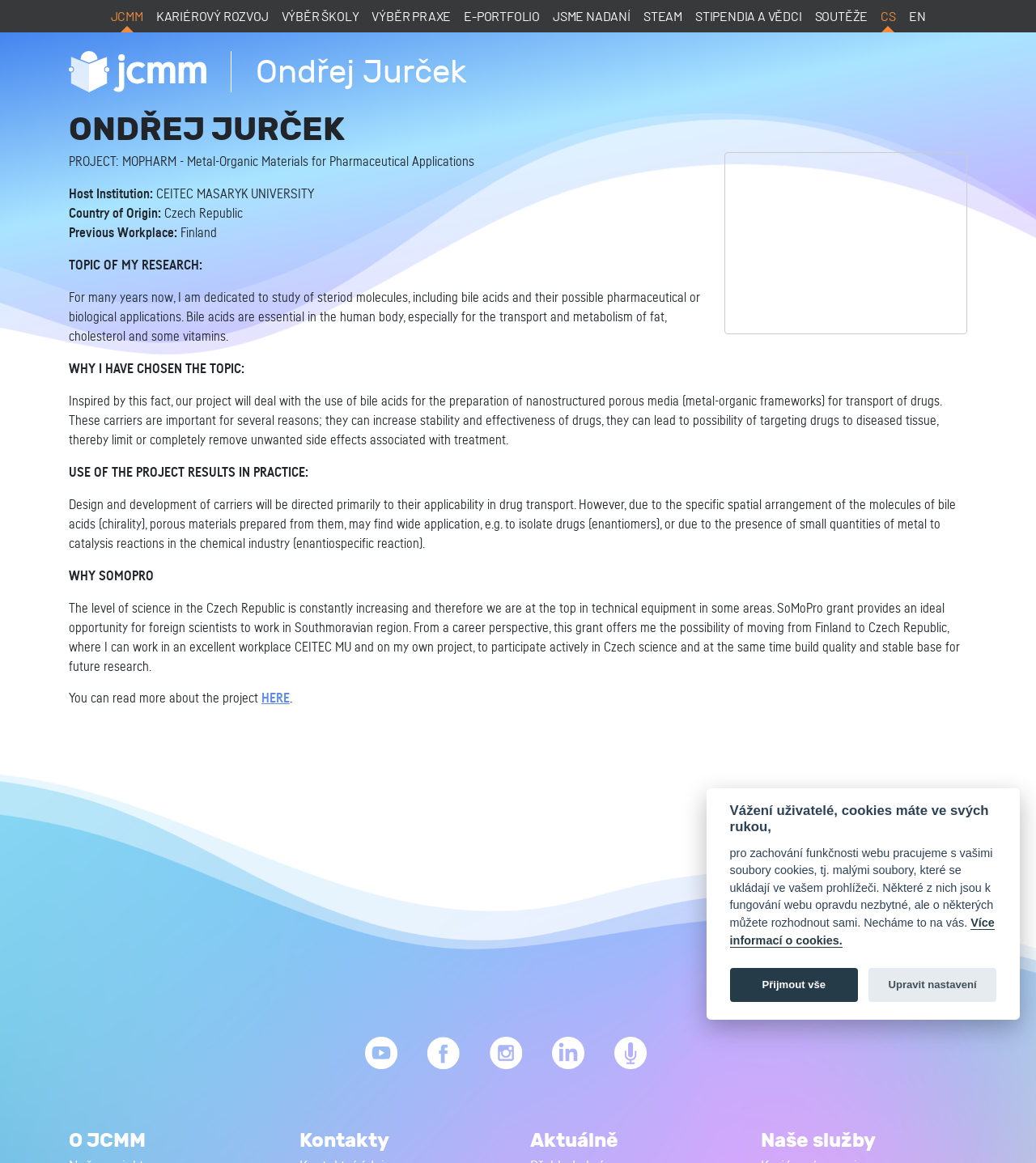Respond with a single word or phrase to the following question: What is the project name mentioned on this webpage?

MOPHARM